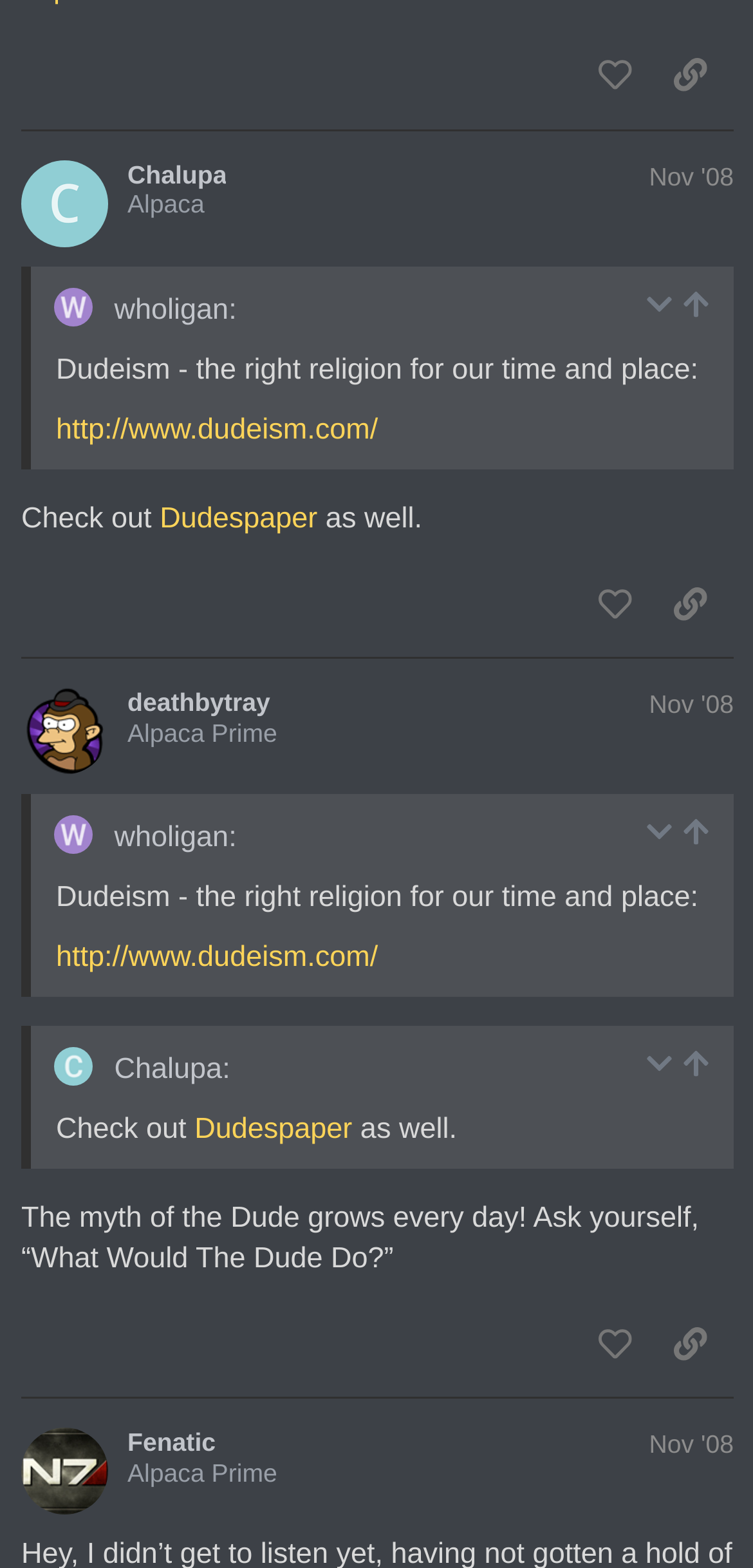Please identify the bounding box coordinates of the clickable region that I should interact with to perform the following instruction: "like this post". The coordinates should be expressed as four float numbers between 0 and 1, i.e., [left, top, right, bottom].

[0.774, 0.025, 0.859, 0.072]